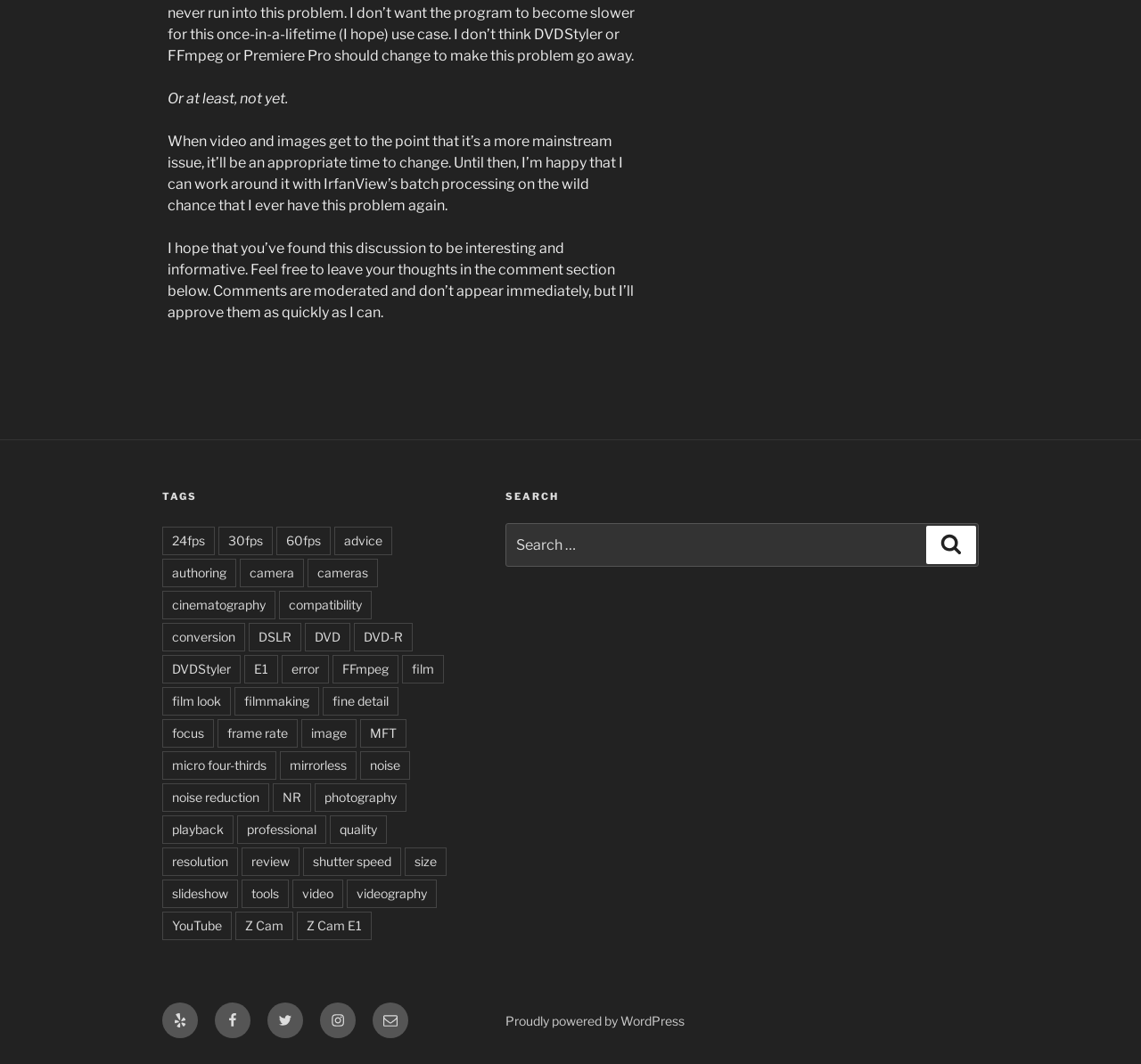What is the author's opinion on changing video and image formats?
Give a detailed response to the question by analyzing the screenshot.

The author mentions that they are happy to work around the issue with IrfanView's batch processing and doesn't think it's a mainstream issue yet, so they don't see a need to change formats.